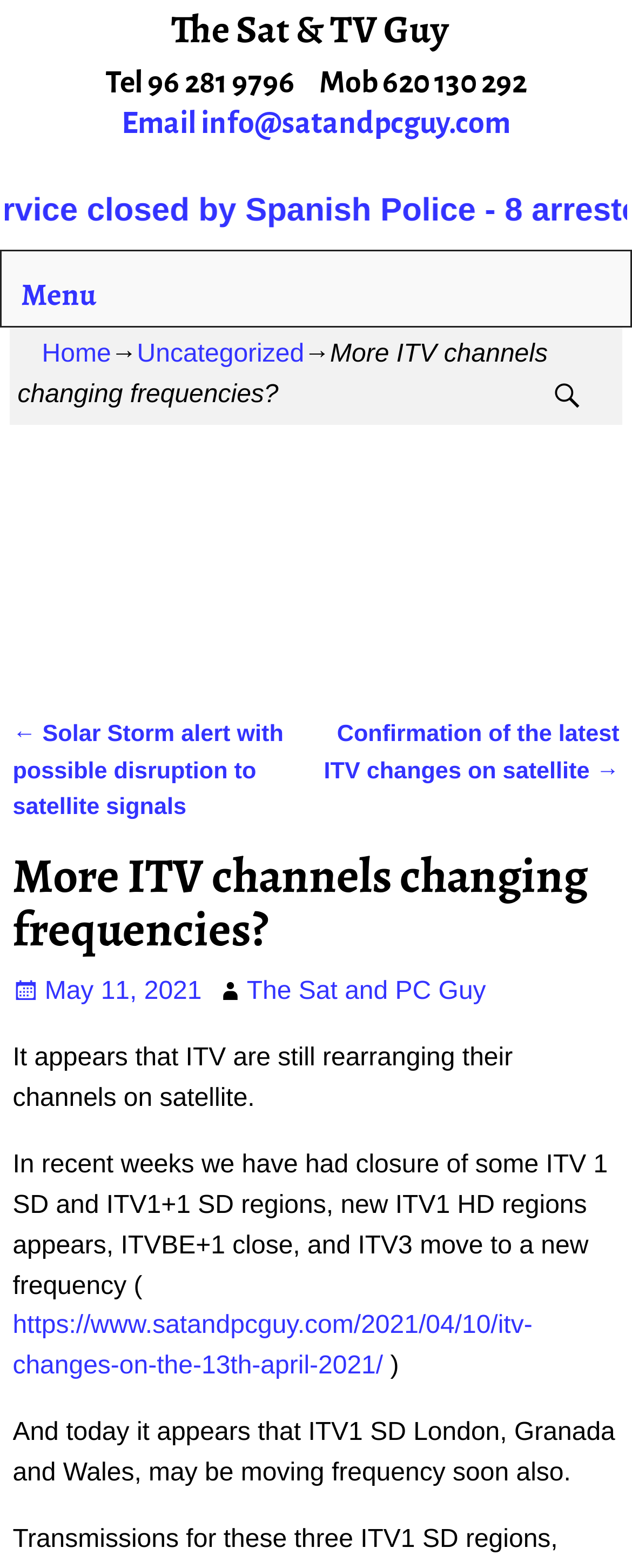Please identify the bounding box coordinates of the clickable area that will fulfill the following instruction: "Send an email to info@satandpcguy.com". The coordinates should be in the format of four float numbers between 0 and 1, i.e., [left, top, right, bottom].

[0.192, 0.068, 0.808, 0.089]